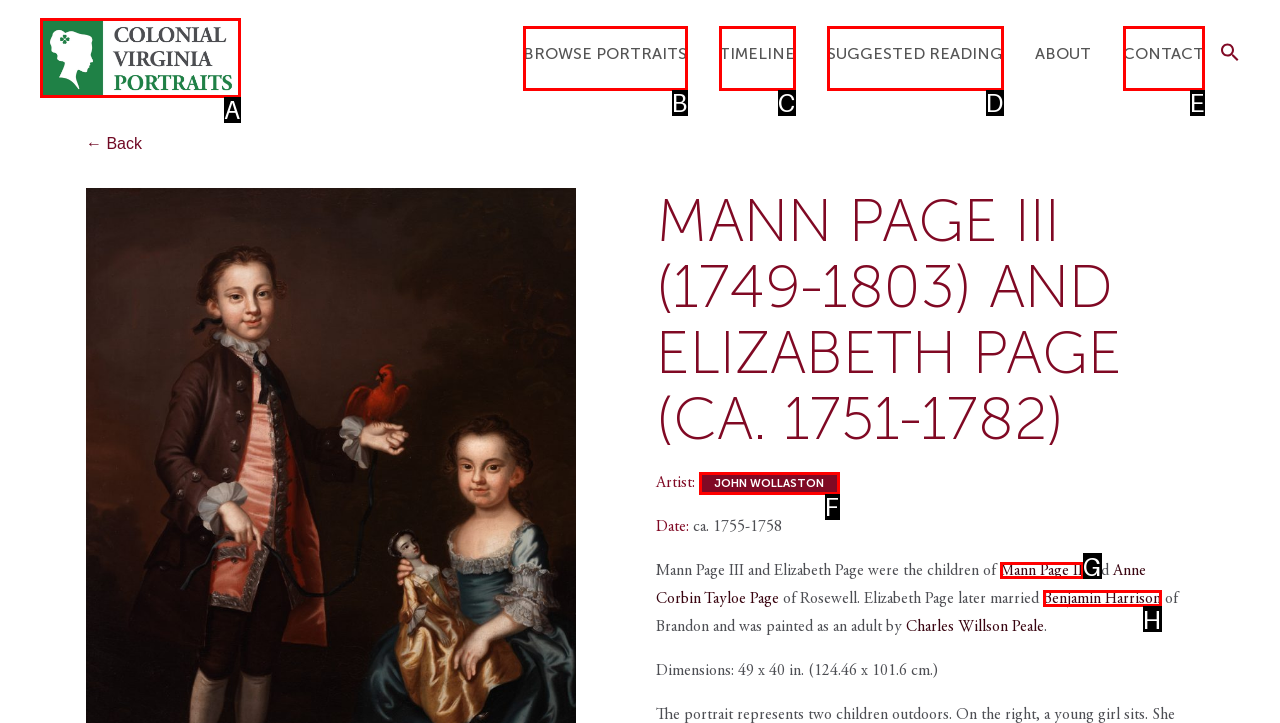Please identify the UI element that matches the description: Charlotte Miller
Respond with the letter of the correct option.

None